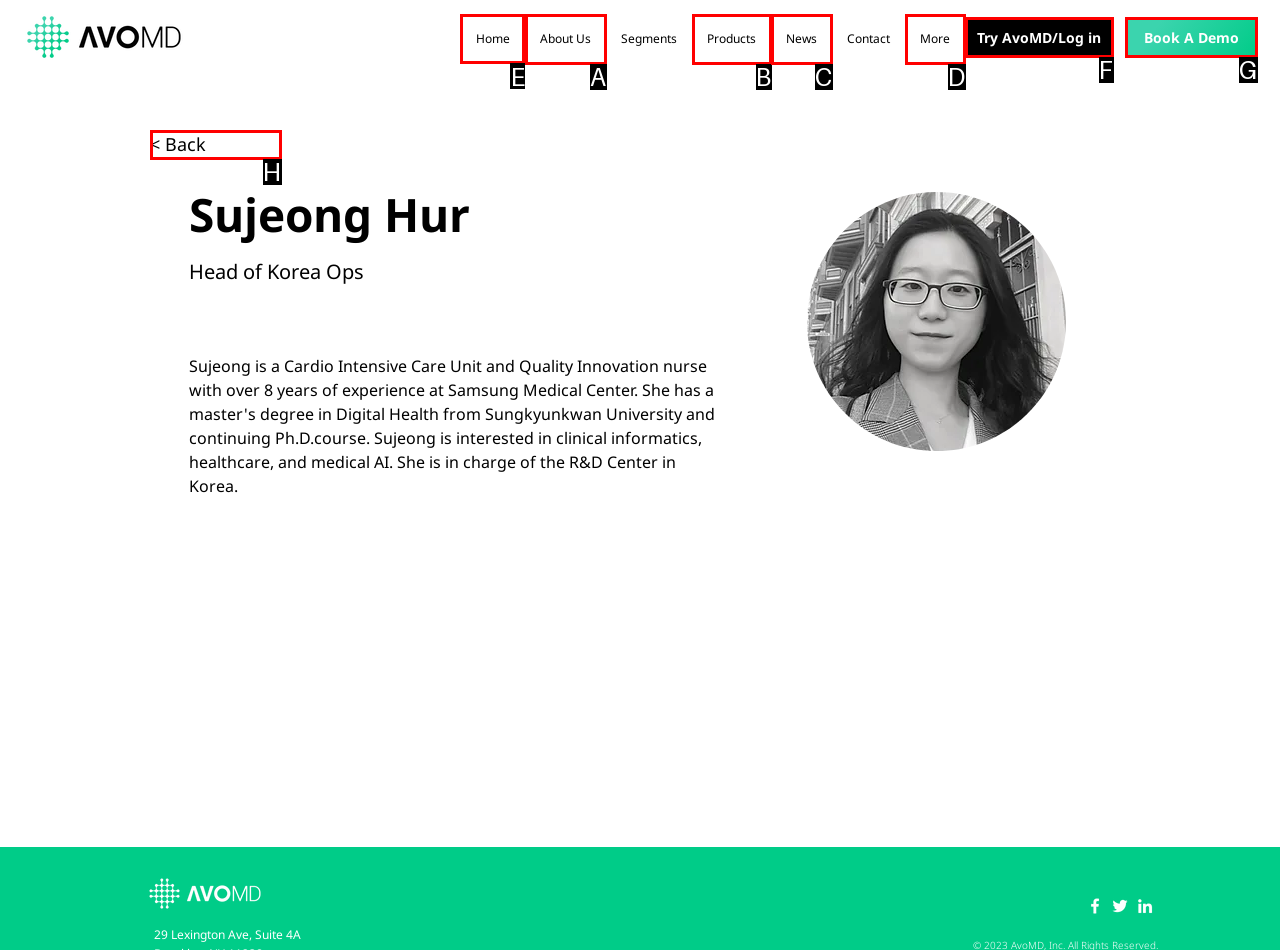Identify which HTML element should be clicked to fulfill this instruction: Go to Home Reply with the correct option's letter.

E